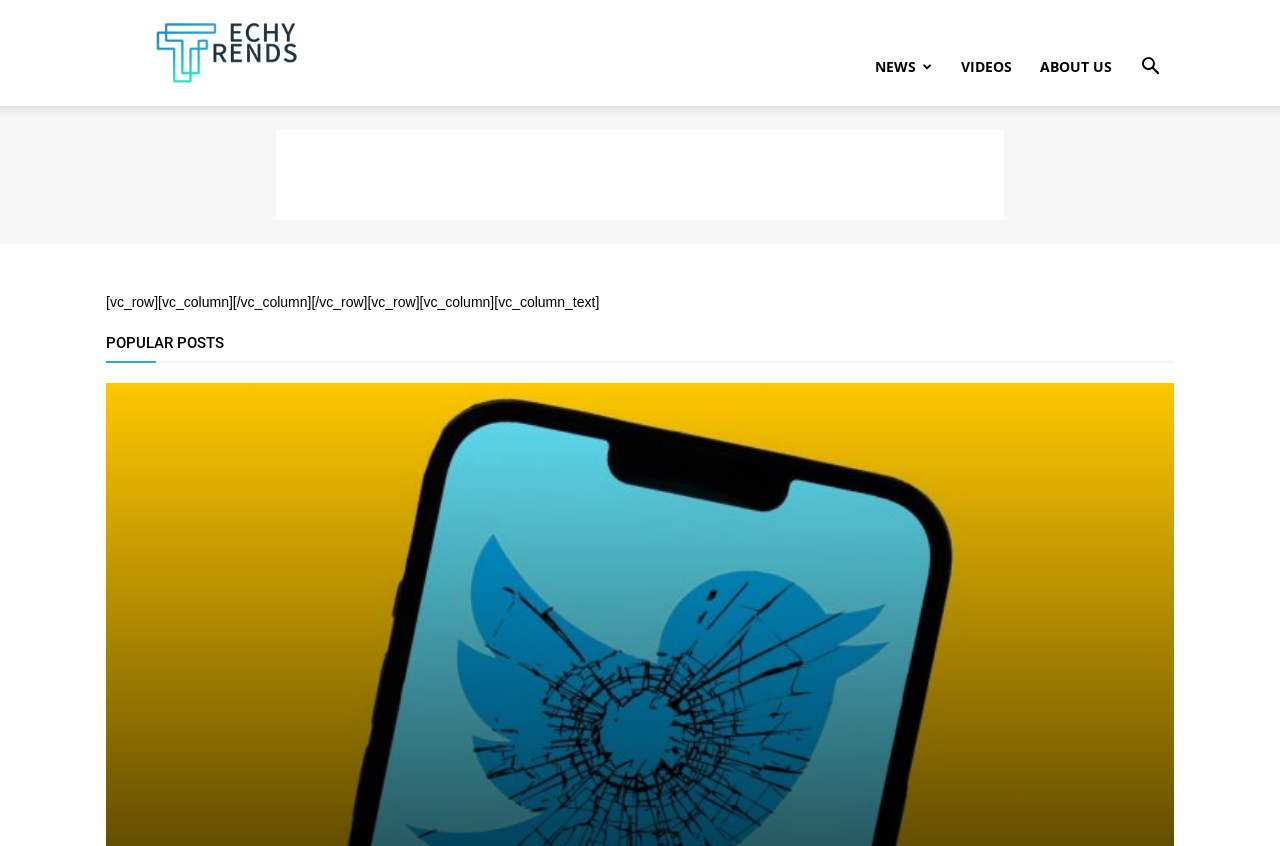What is the category of posts below the advertisement?
Please answer the question as detailed as possible based on the image.

I found the category of posts by looking at the heading 'POPULAR POSTS' which is located below the advertisement iframe.